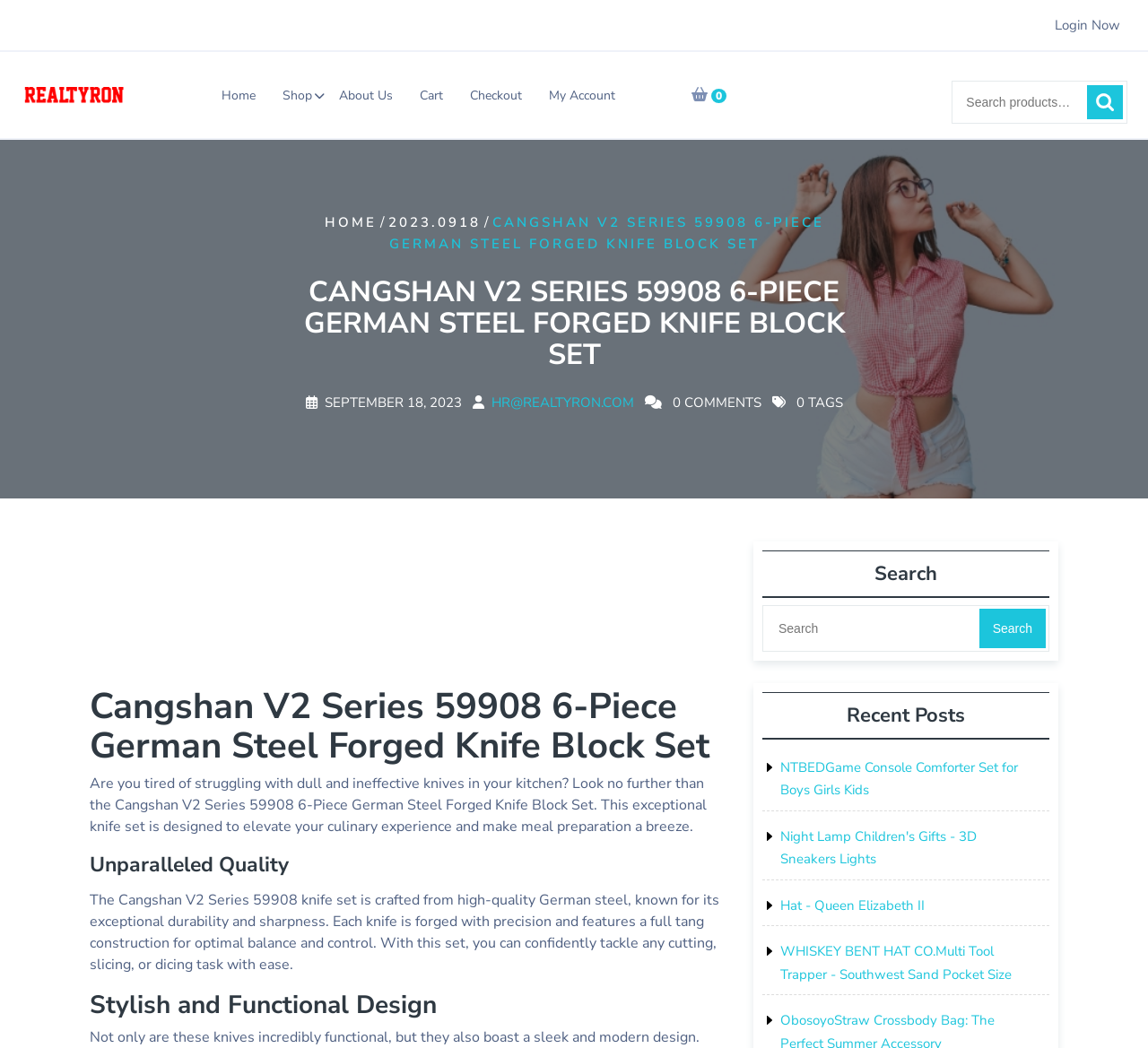Provide a one-word or short-phrase answer to the question:
What is the material of the knife set?

German steel